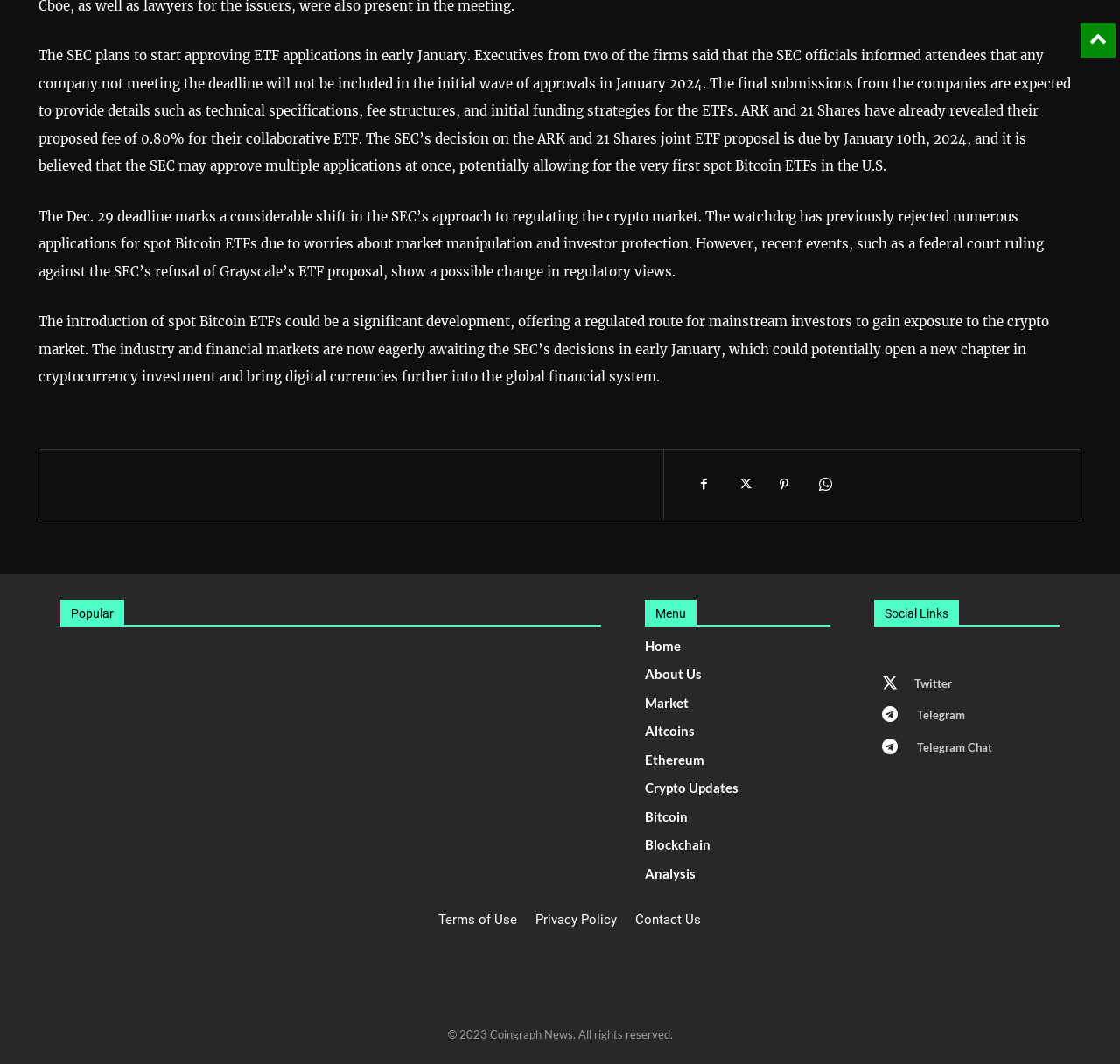Determine the bounding box coordinates of the clickable region to execute the instruction: "Click on the 'Twitter' link". The coordinates should be four float numbers between 0 and 1, denoted as [left, top, right, bottom].

[0.816, 0.635, 0.85, 0.65]